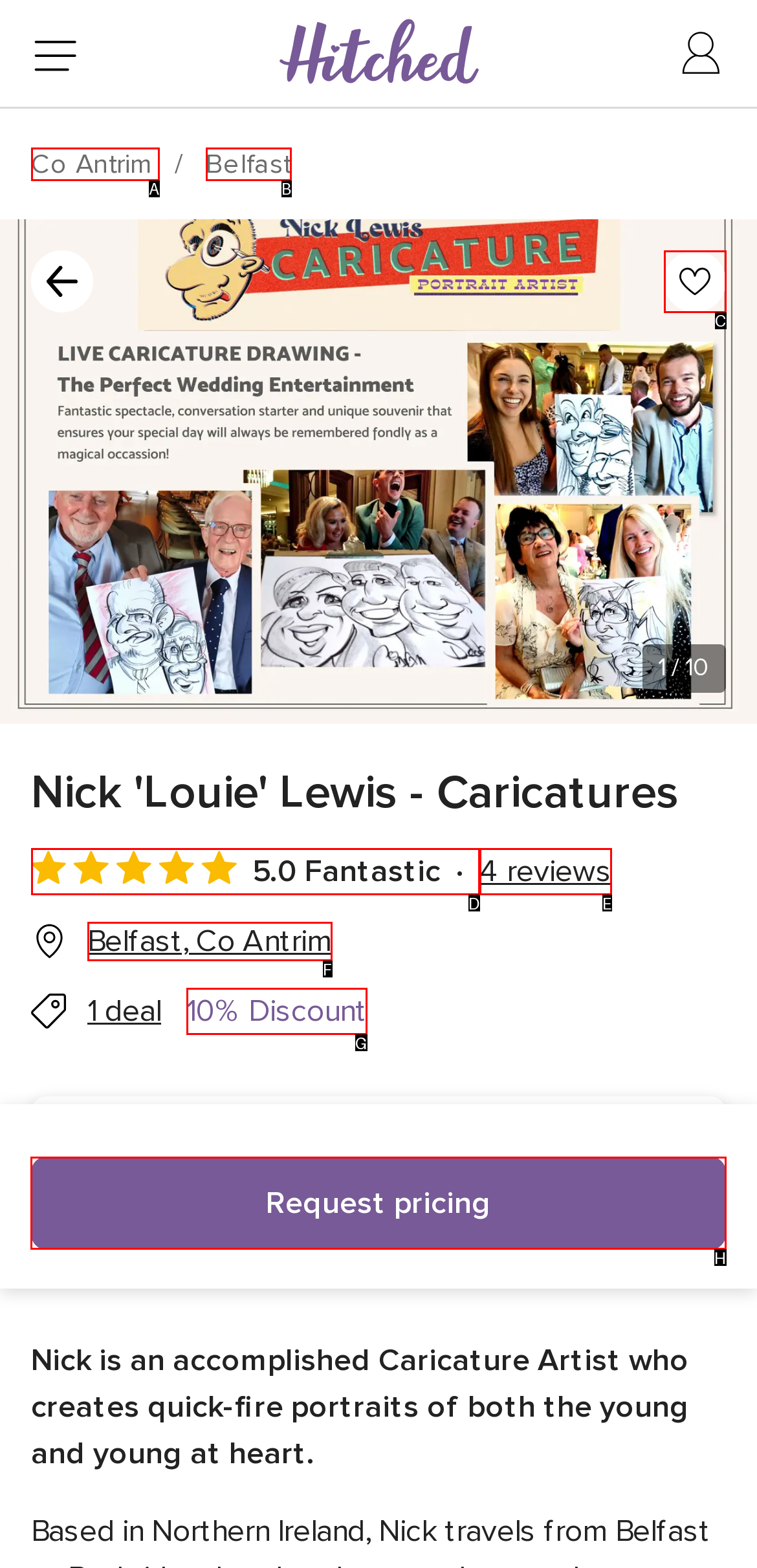Please identify the correct UI element to click for the task: Request pricing for Nick 'Louie' Lewis - Caricatures Respond with the letter of the appropriate option.

H